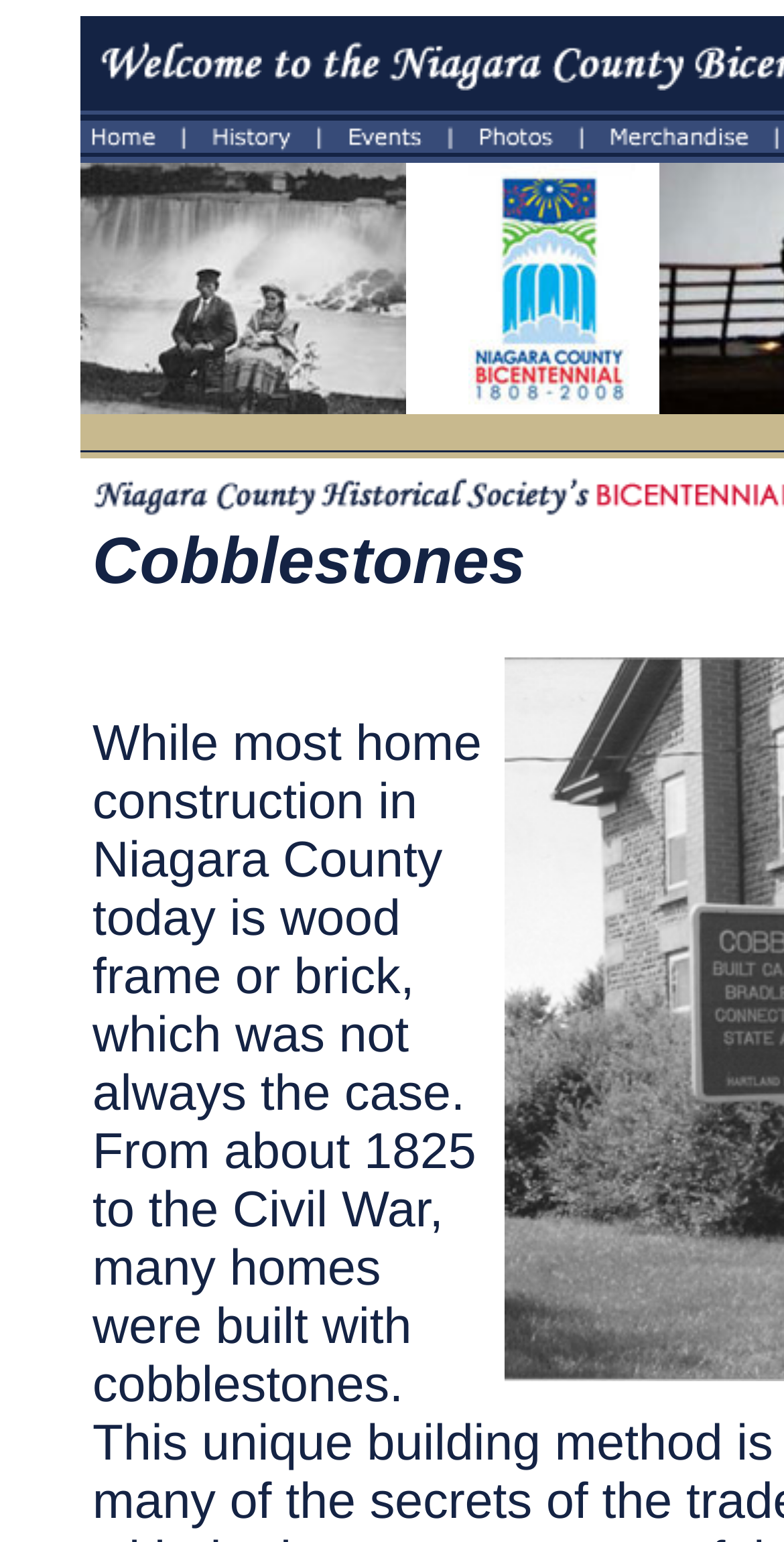Provide the bounding box coordinates of the HTML element described by the text: "snoopy". The coordinates should be in the format [left, top, right, bottom] with values between 0 and 1.

None